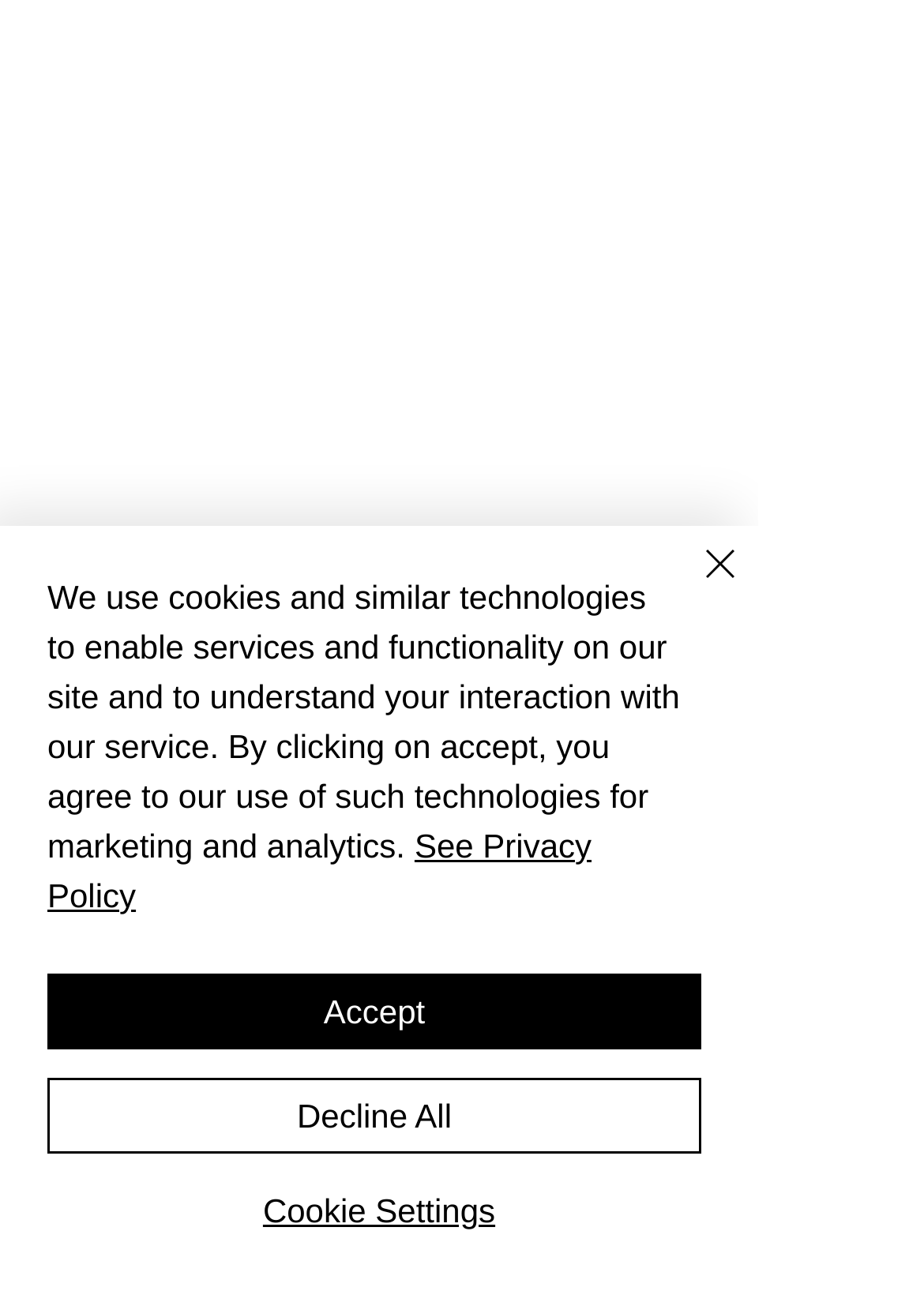Provide a one-word or brief phrase answer to the question:
What is the function of the 'Close' button?

To close the alert